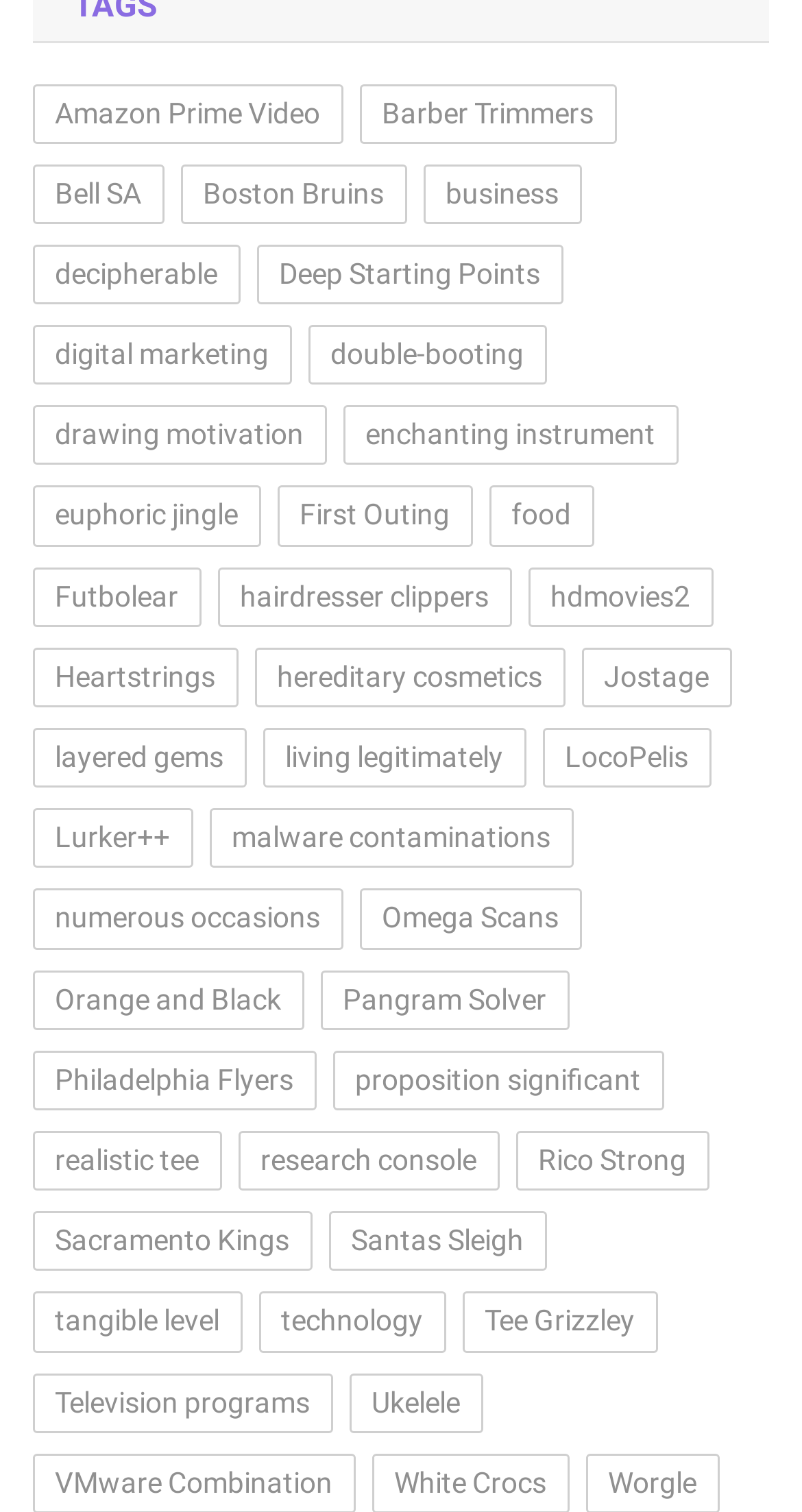How many links are on the webpage?
Based on the screenshot, answer the question with a single word or phrase.

45